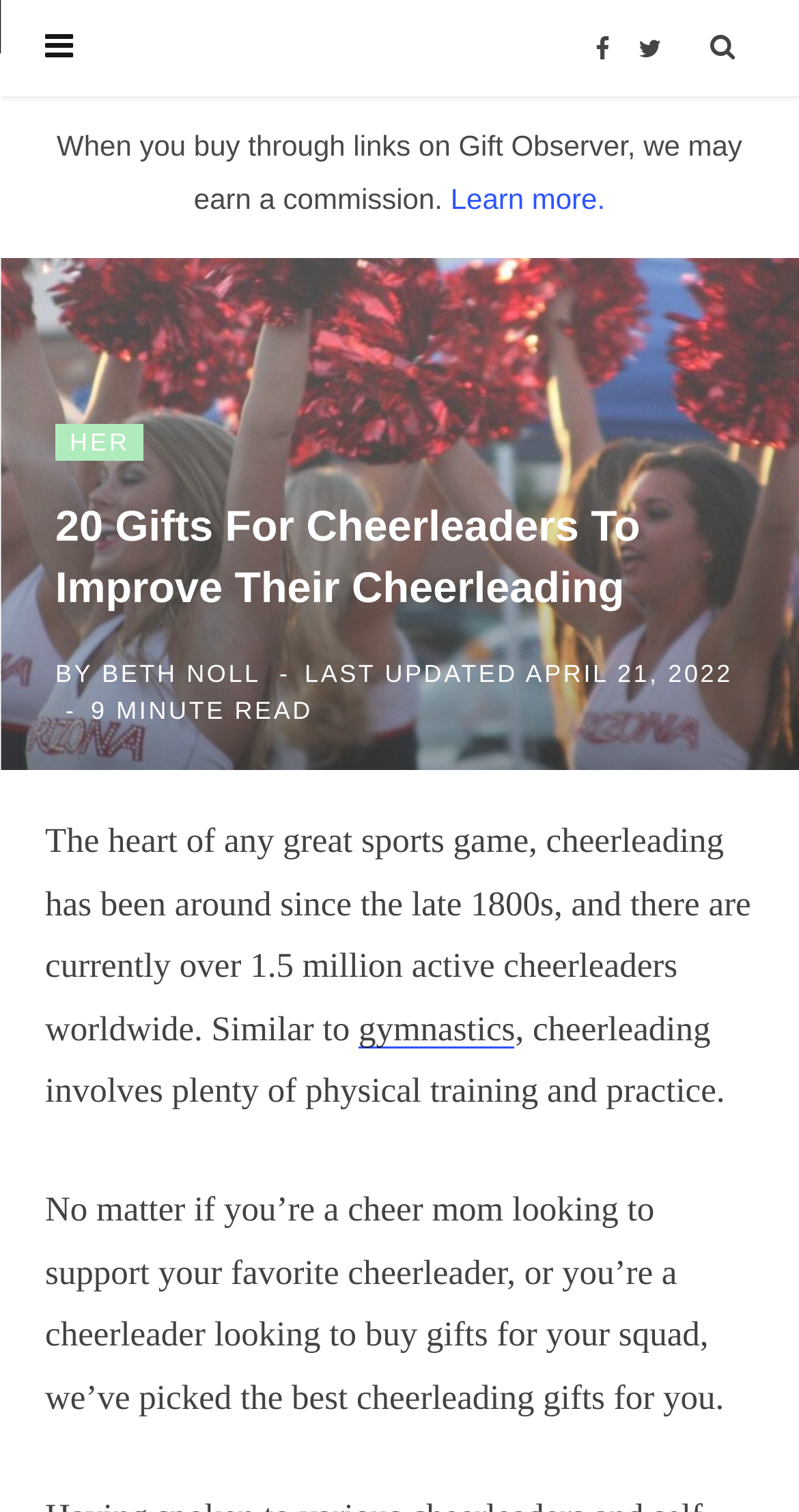How many active cheerleaders are there worldwide?
Using the information from the image, answer the question thoroughly.

I found the answer by looking at the StaticText element with the content 'there are currently over 1.5 million active cheerleaders worldwide' at coordinates [0.056, 0.543, 0.94, 0.693]. This element is likely indicating the number of active cheerleaders worldwide.